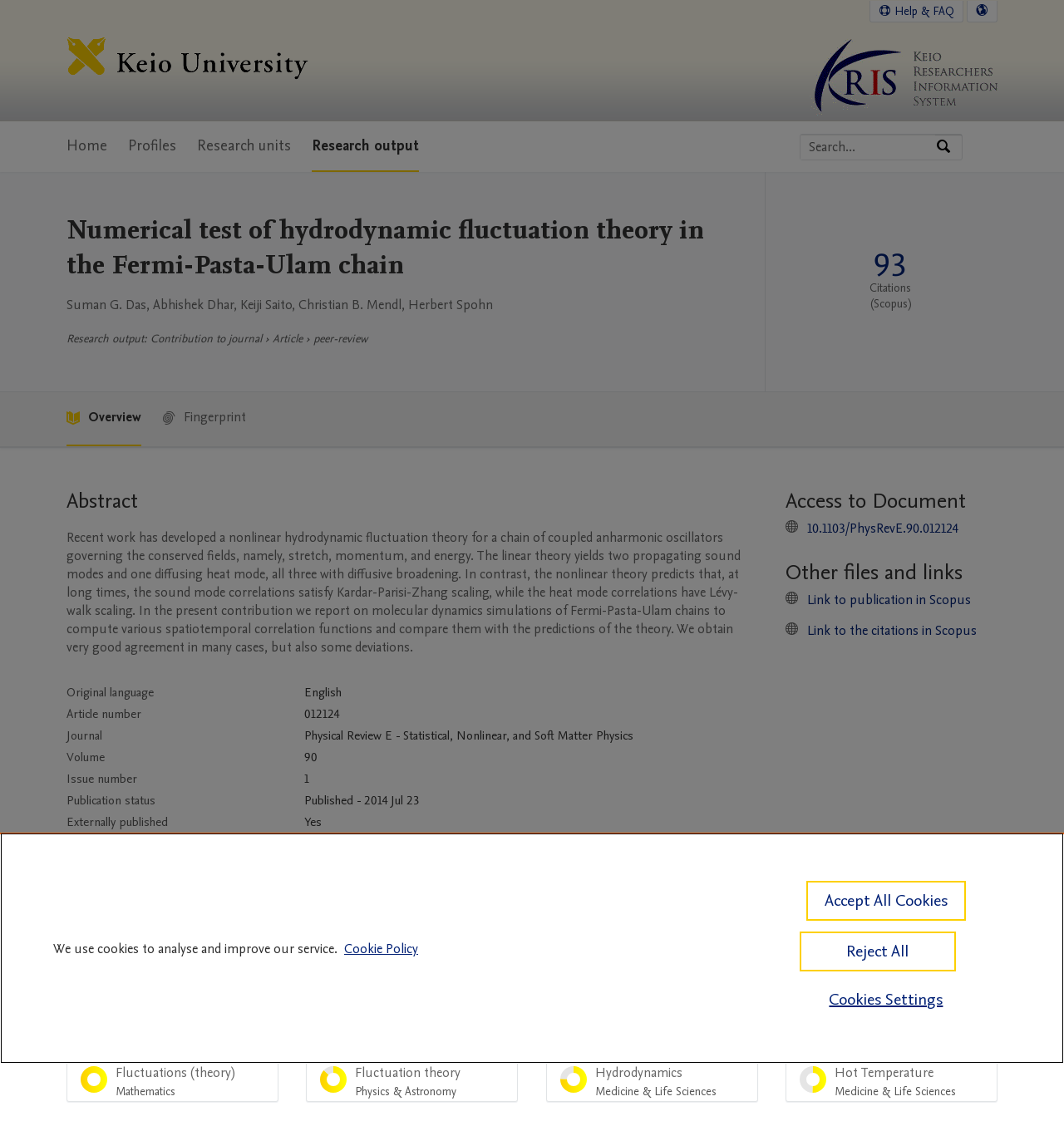Locate the bounding box of the UI element defined by this description: "Fluctuations (theory) Mathematics 100%". The coordinates should be given as four float numbers between 0 and 1, formatted as [left, top, right, bottom].

[0.062, 0.944, 0.262, 0.983]